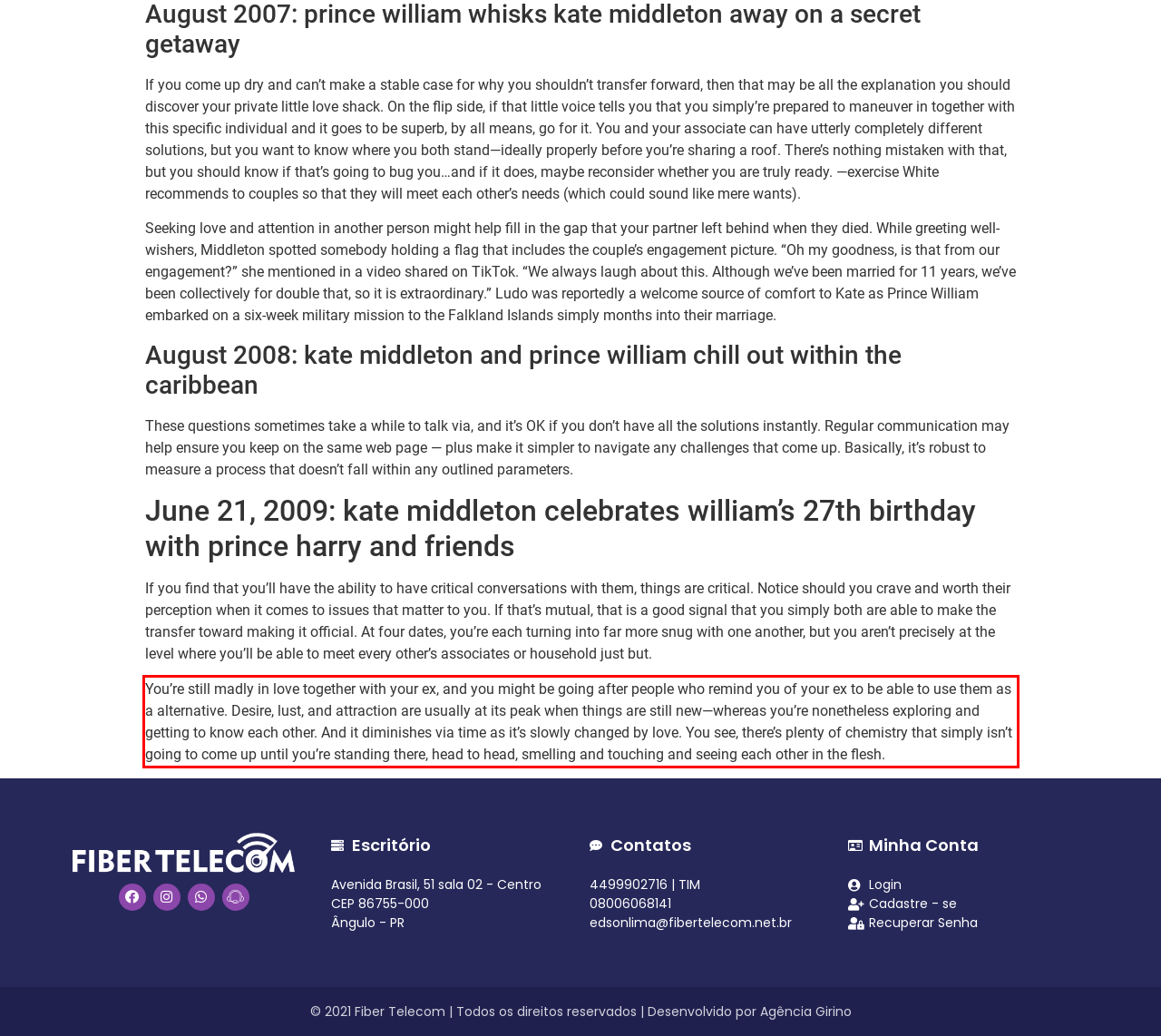You are provided with a screenshot of a webpage containing a red bounding box. Please extract the text enclosed by this red bounding box.

You’re still madly in love together with your ex, and you might be going after people who remind you of your ex to be able to use them as a alternative. Desire, lust, and attraction are usually at its peak when things are still new—whereas you’re nonetheless exploring and getting to know each other. And it diminishes via time as it’s slowly changed by love. You see, there’s plenty of chemistry that simply isn’t going to come up until you’re standing there, head to head, smelling and touching and seeing each other in the flesh.